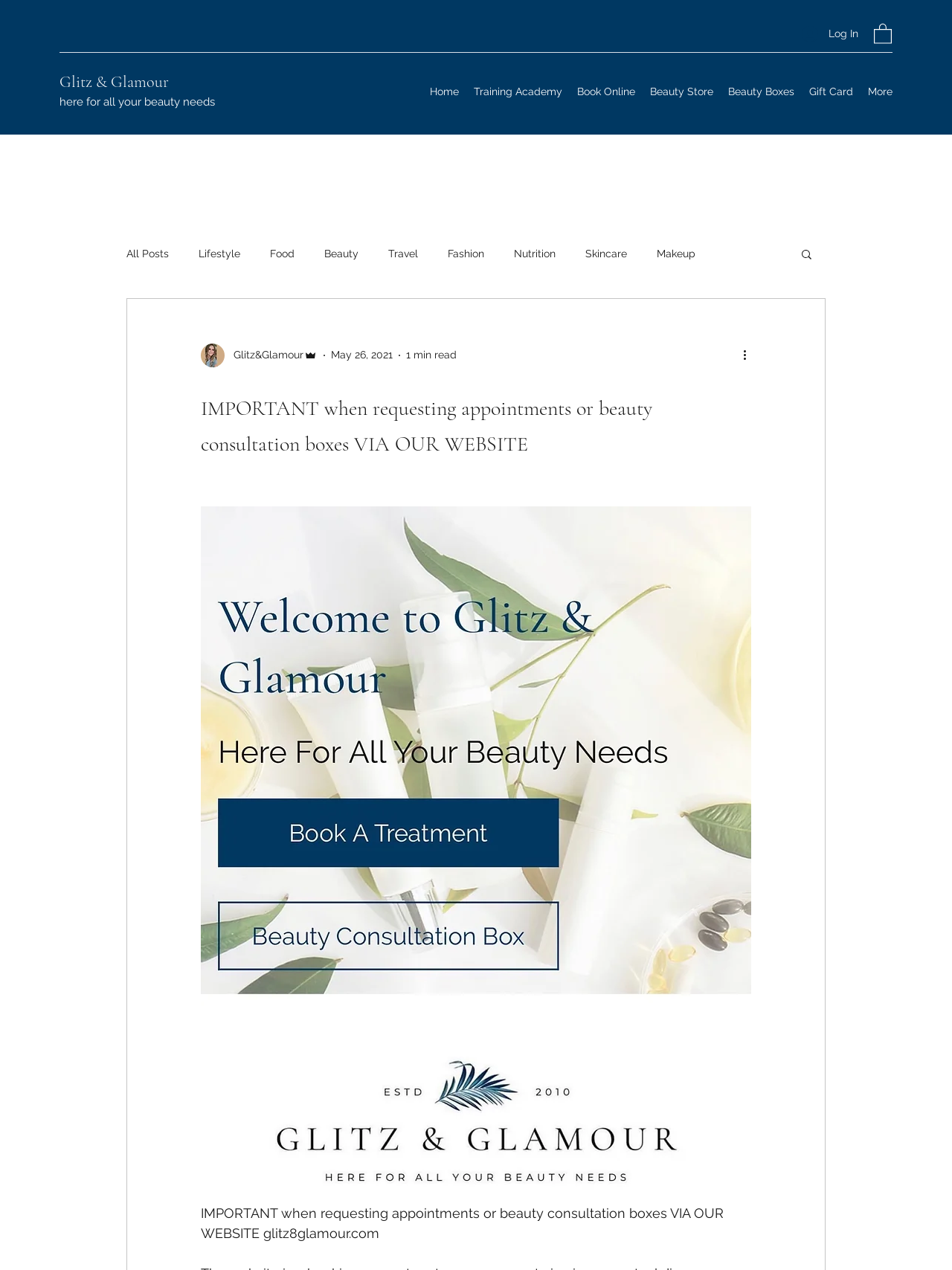What is the purpose of the website?
Please provide a detailed and thorough answer to the question.

I inferred the purpose of the website by reading the meta description, which mentions that the website is a booking request system, and also by looking at the navigation links such as 'Book Online' and 'Beauty Boxes', which suggest that the website is related to booking beauty services.